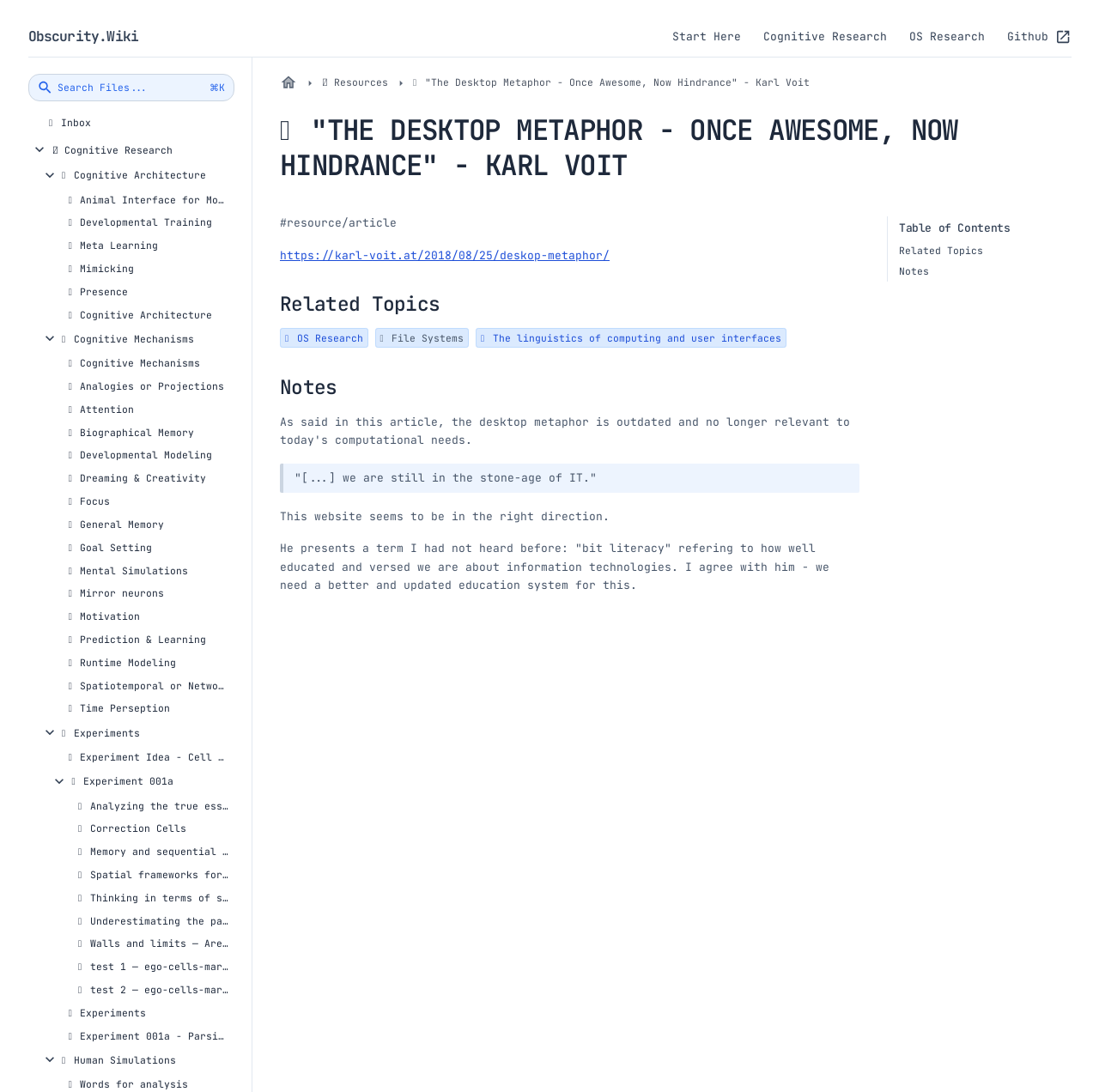Locate the bounding box of the UI element described by: "📁 Cognitive Mechanisms" in the given webpage screenshot.

[0.034, 0.3, 0.213, 0.321]